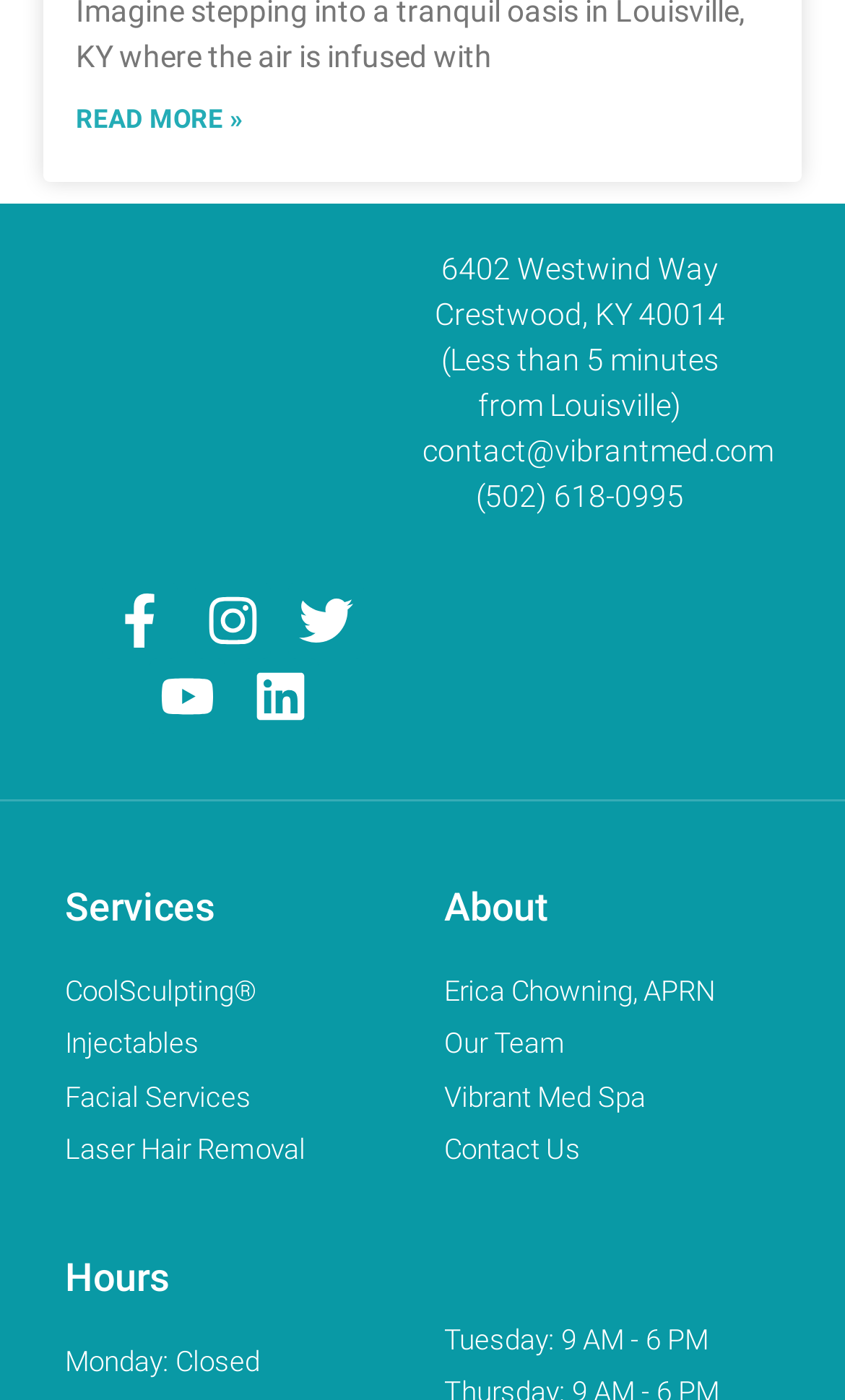Identify the bounding box coordinates of the clickable section necessary to follow the following instruction: "Contact via phone". The coordinates should be presented as four float numbers from 0 to 1, i.e., [left, top, right, bottom].

[0.563, 0.341, 0.809, 0.366]